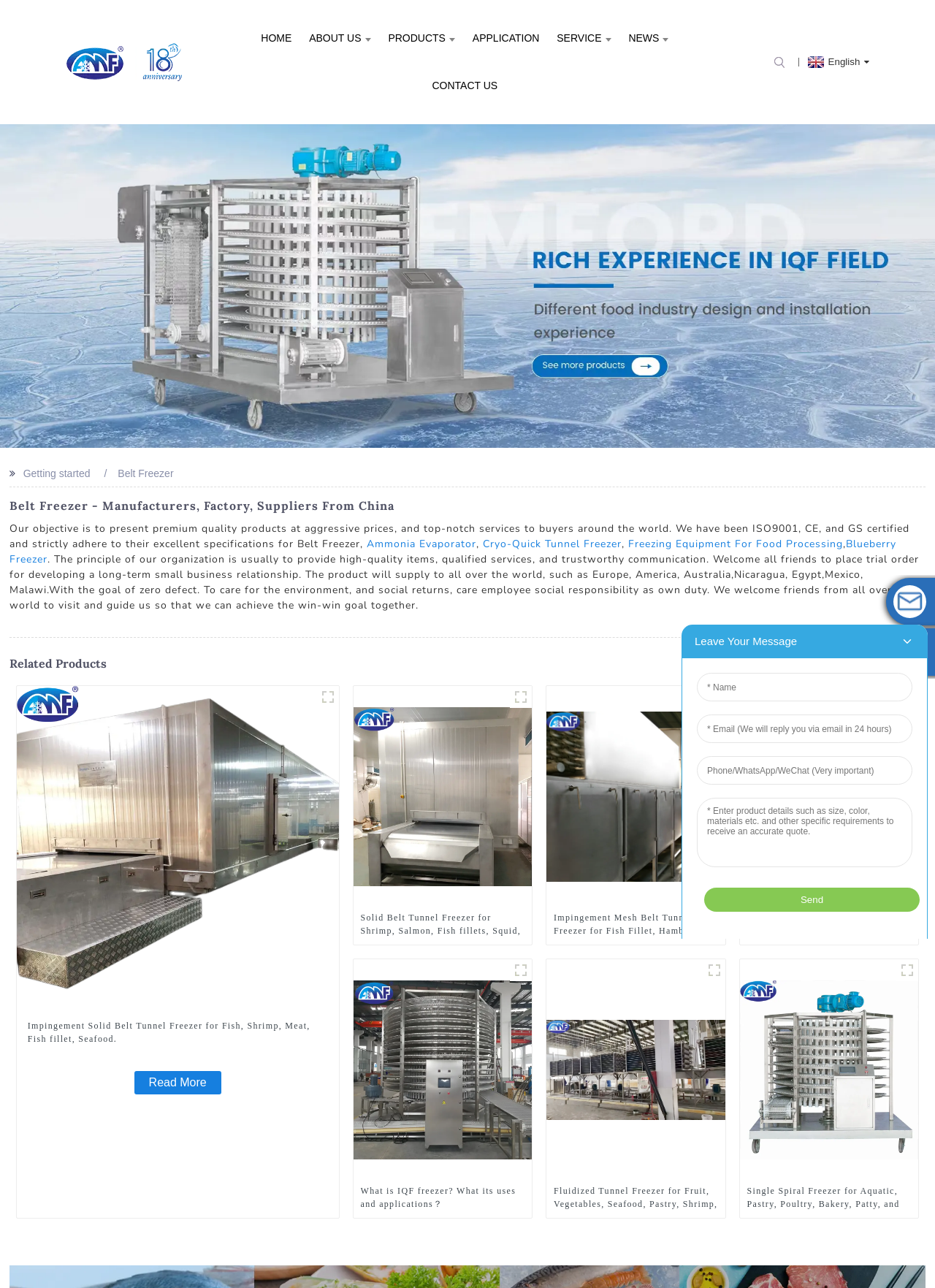Provide a comprehensive caption for the webpage.

This webpage is about a custom belt freezer manufacturer and supplier, Emford. At the top, there is a logo and a navigation menu with links to "HOME", "ABOUT US", "PRODUCTS", "APPLICATION", "SERVICE", "NEWS", and "CONTACT US". Below the navigation menu, there is a brief introduction to the company, stating its objective to provide premium quality products at aggressive prices and top-notch services.

The main content of the webpage is divided into two sections. The first section is about the company's products, with a heading "Belt Freezer - Manufacturers, Factory, Suppliers From China". There are links to different types of belt freezers, including "Ammonia Evaporator", "Cryo-Quick Tunnel Freezer", "Freezing Equipment For Food Processing", and "Blueberry Freezer".

The second section is about related products, with a heading "Related Products". This section features four figures, each with a link to a specific product, including "Impingement Tunnel Freezer", "Solid Belt Tunnel Freezer", "Impingement Mesh Belt Tunnel Freezer", and "Mesh Belt Tunnel Freezer". Each figure has a caption with a brief description of the product. There are also links to read more about each product.

At the bottom of the webpage, there are links to contact the company via email or WhatsApp, as well as an iframe that may contain additional content.